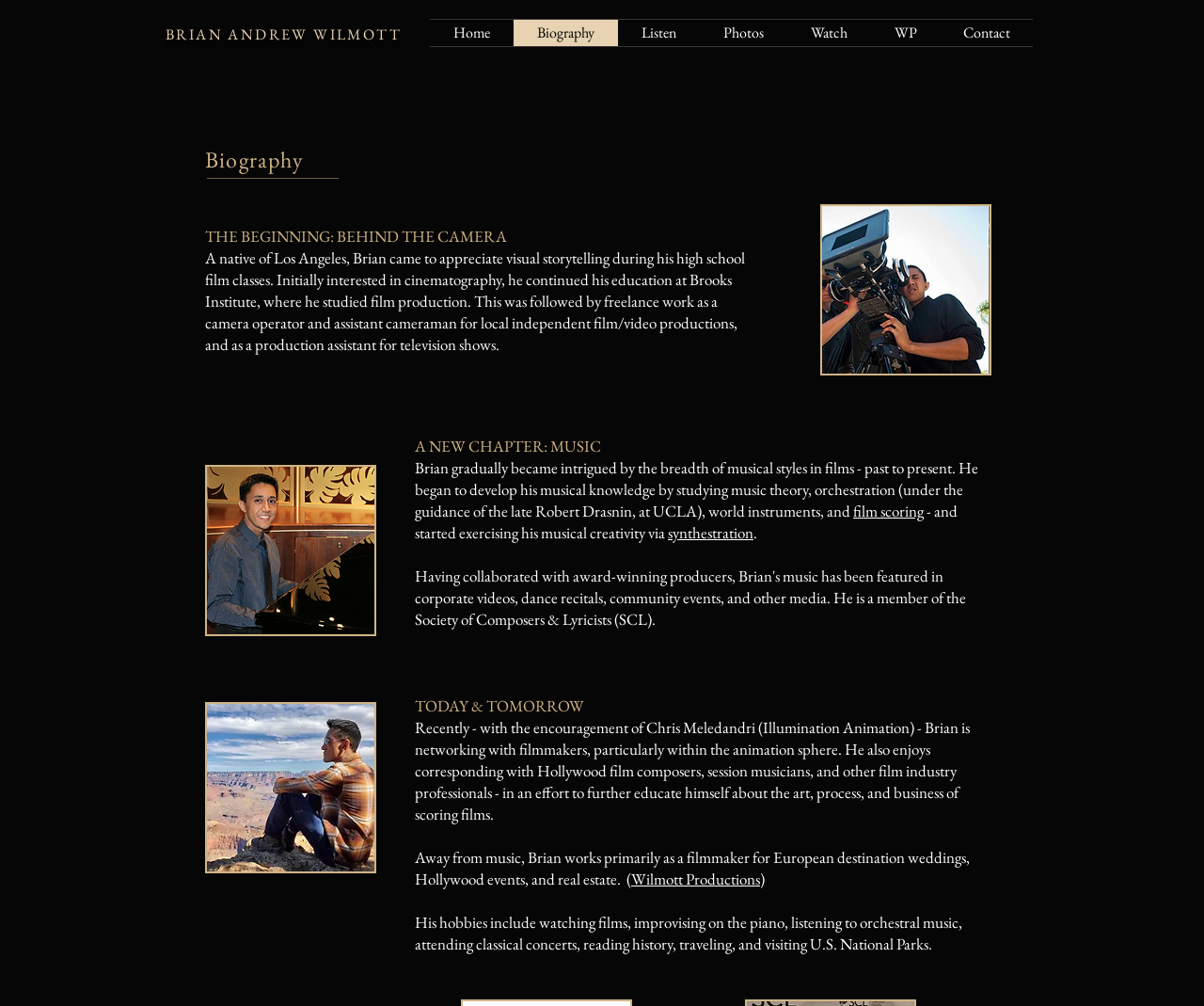Locate the coordinates of the bounding box for the clickable region that fulfills this instruction: "Click on the 'Home' link".

[0.357, 0.02, 0.427, 0.046]